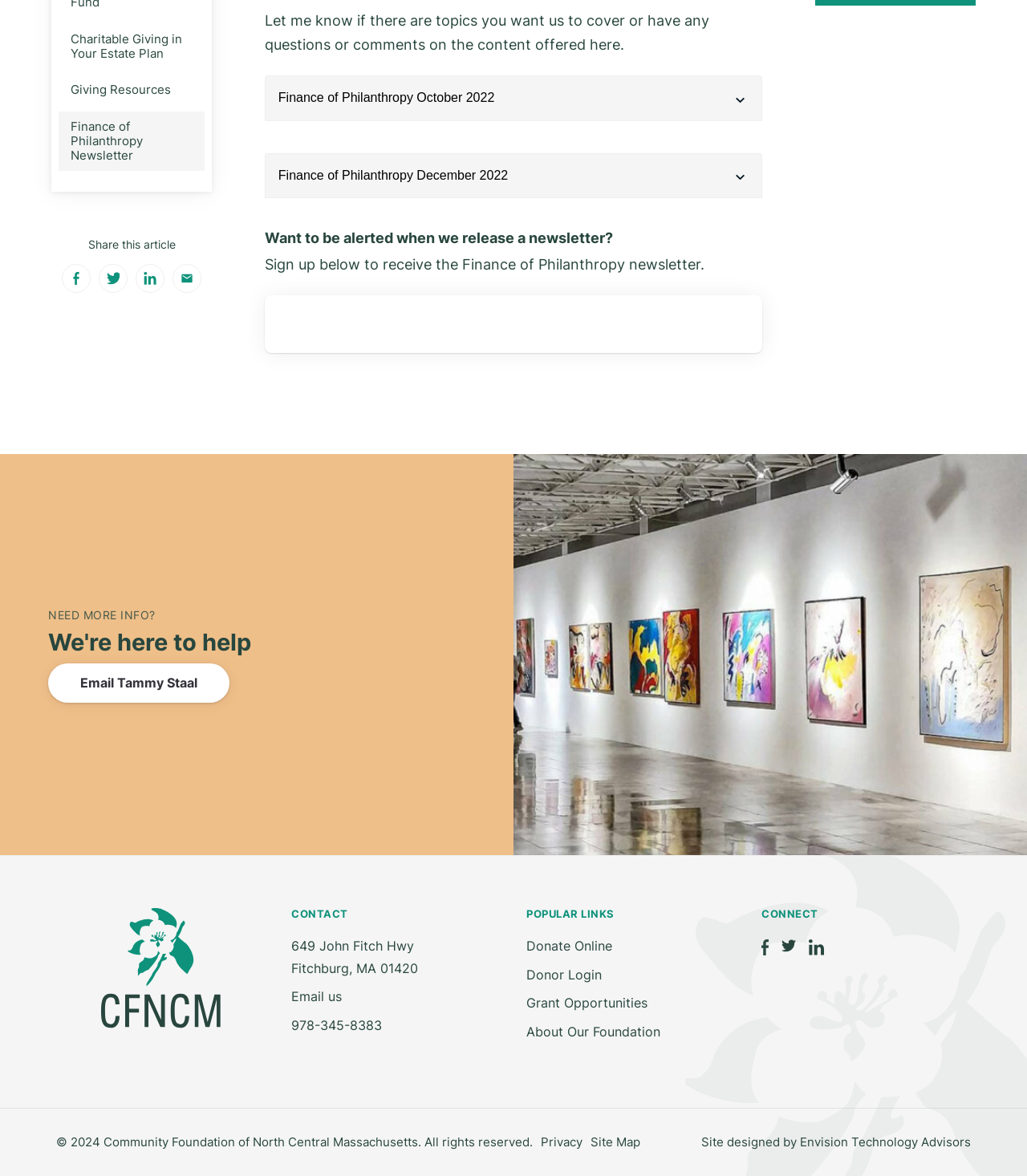Provide the bounding box coordinates of the HTML element described by the text: "Privacy".

[0.527, 0.965, 0.567, 0.977]